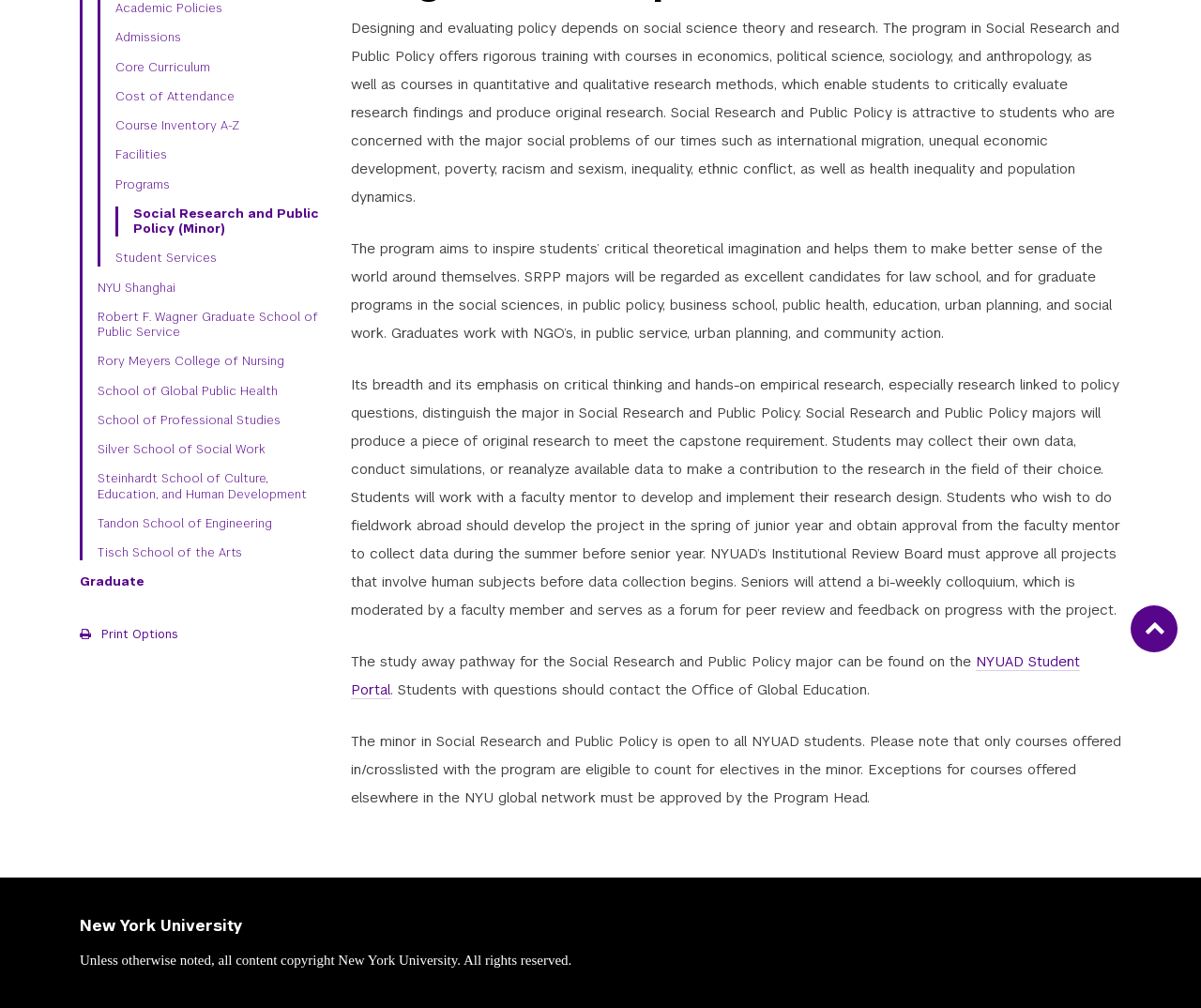Determine the bounding box of the UI element mentioned here: "parent_node: Search for: value="Search"". The coordinates must be in the format [left, top, right, bottom] with values ranging from 0 to 1.

None